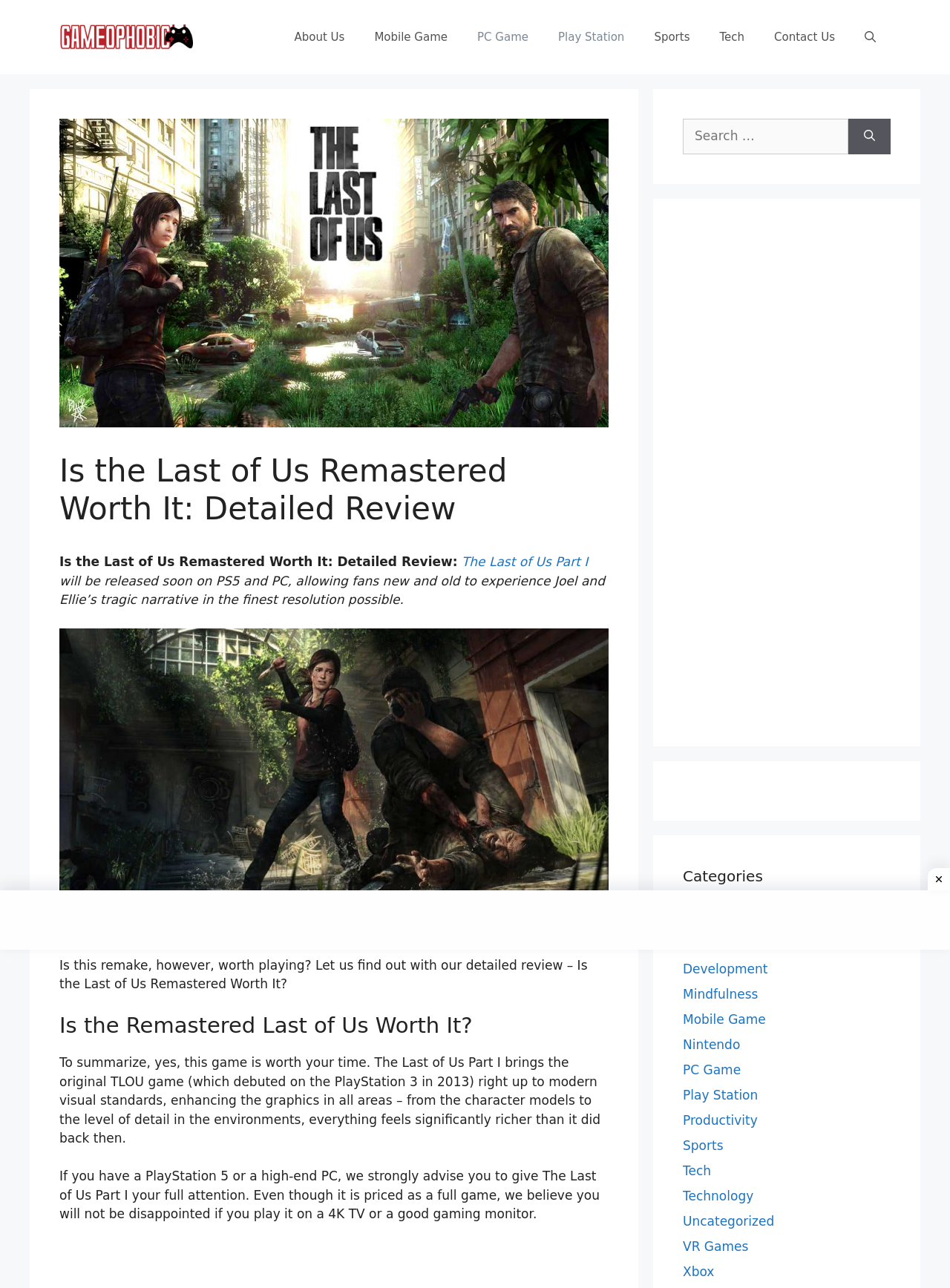Identify the bounding box coordinates for the UI element mentioned here: "parent_node: Search for: aria-label="Search"". Provide the coordinates as four float values between 0 and 1, i.e., [left, top, right, bottom].

[0.893, 0.092, 0.938, 0.12]